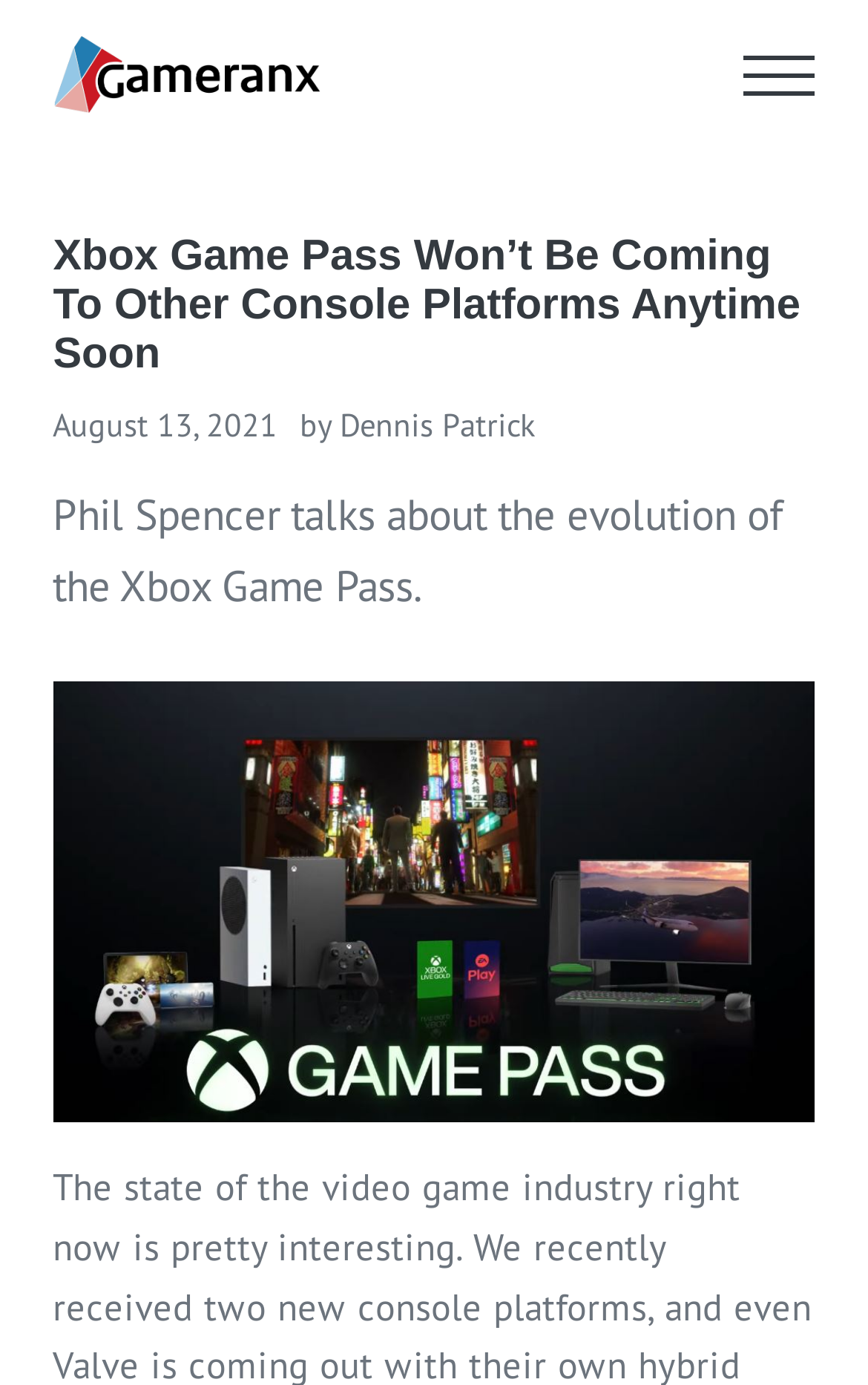What is the topic of the article?
Kindly give a detailed and elaborate answer to the question.

I inferred the topic by reading the heading 'Xbox Game Pass Won’t Be Coming To Other Console Platforms Anytime Soon' and the text 'Phil Spencer talks about the evolution of the Xbox Game Pass.' which suggests that the article is about Xbox Game Pass.